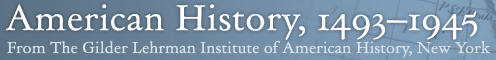What is the tone evoked by the font and color palette?
Refer to the screenshot and answer in one word or phrase.

Serious and academic